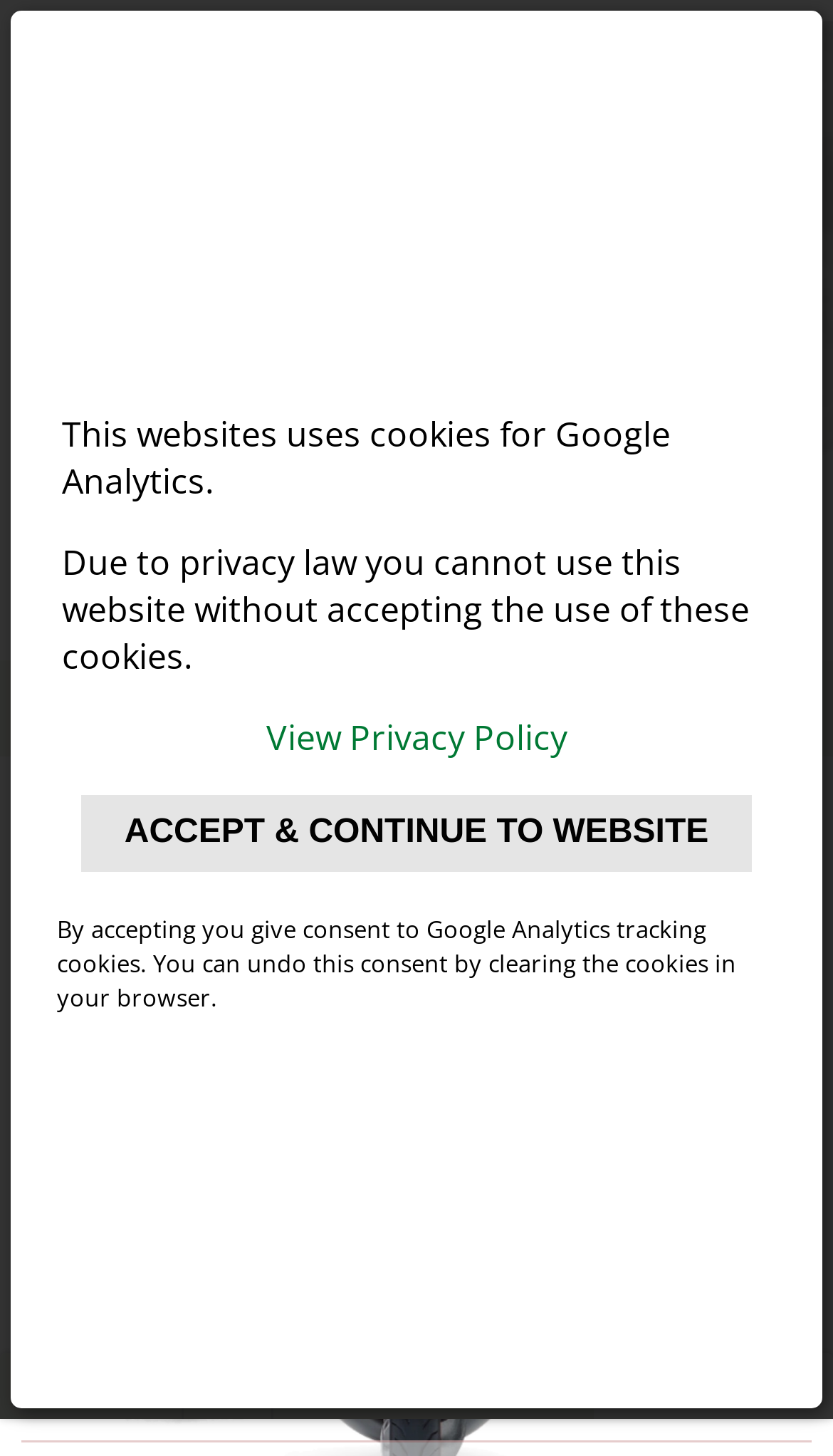Could you provide the bounding box coordinates for the portion of the screen to click to complete this instruction: "Open MENU"?

[0.495, 0.454, 0.764, 0.52]